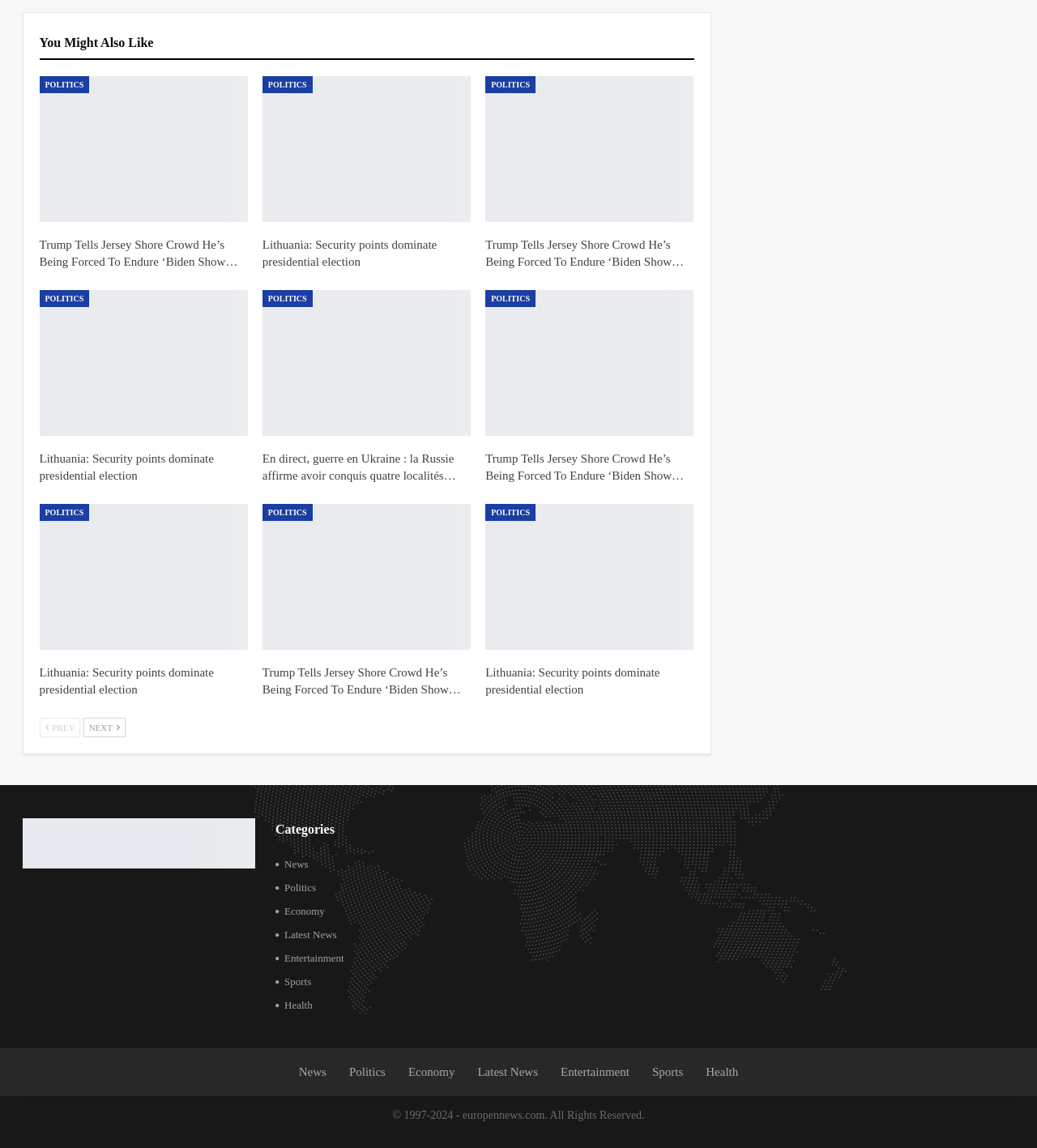Identify the bounding box coordinates of the clickable region required to complete the instruction: "View 'Categories'". The coordinates should be given as four float numbers within the range of 0 and 1, i.e., [left, top, right, bottom].

[0.266, 0.716, 0.323, 0.728]